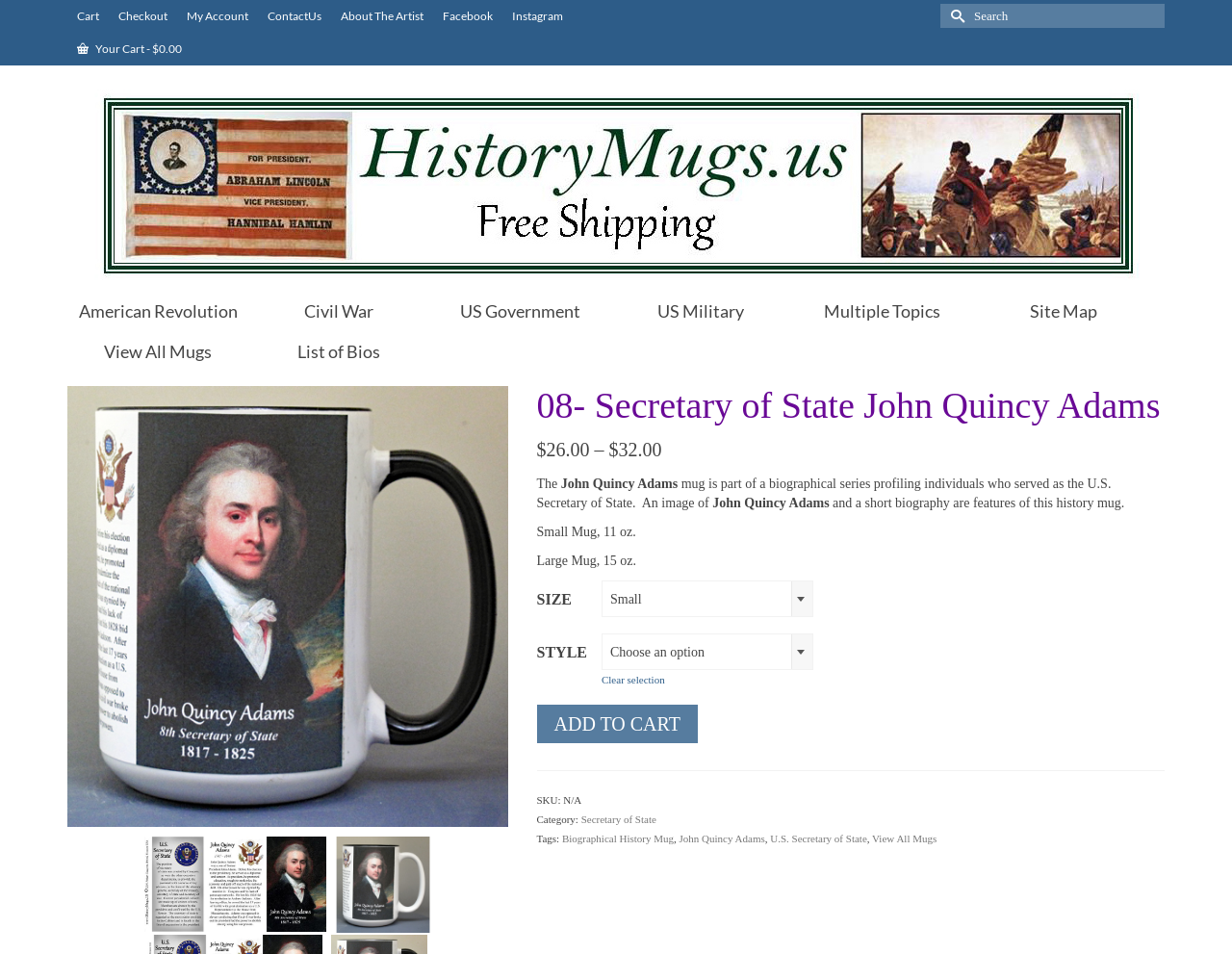Provide a brief response using a word or short phrase to this question:
What is the category of this mug?

Secretary of State